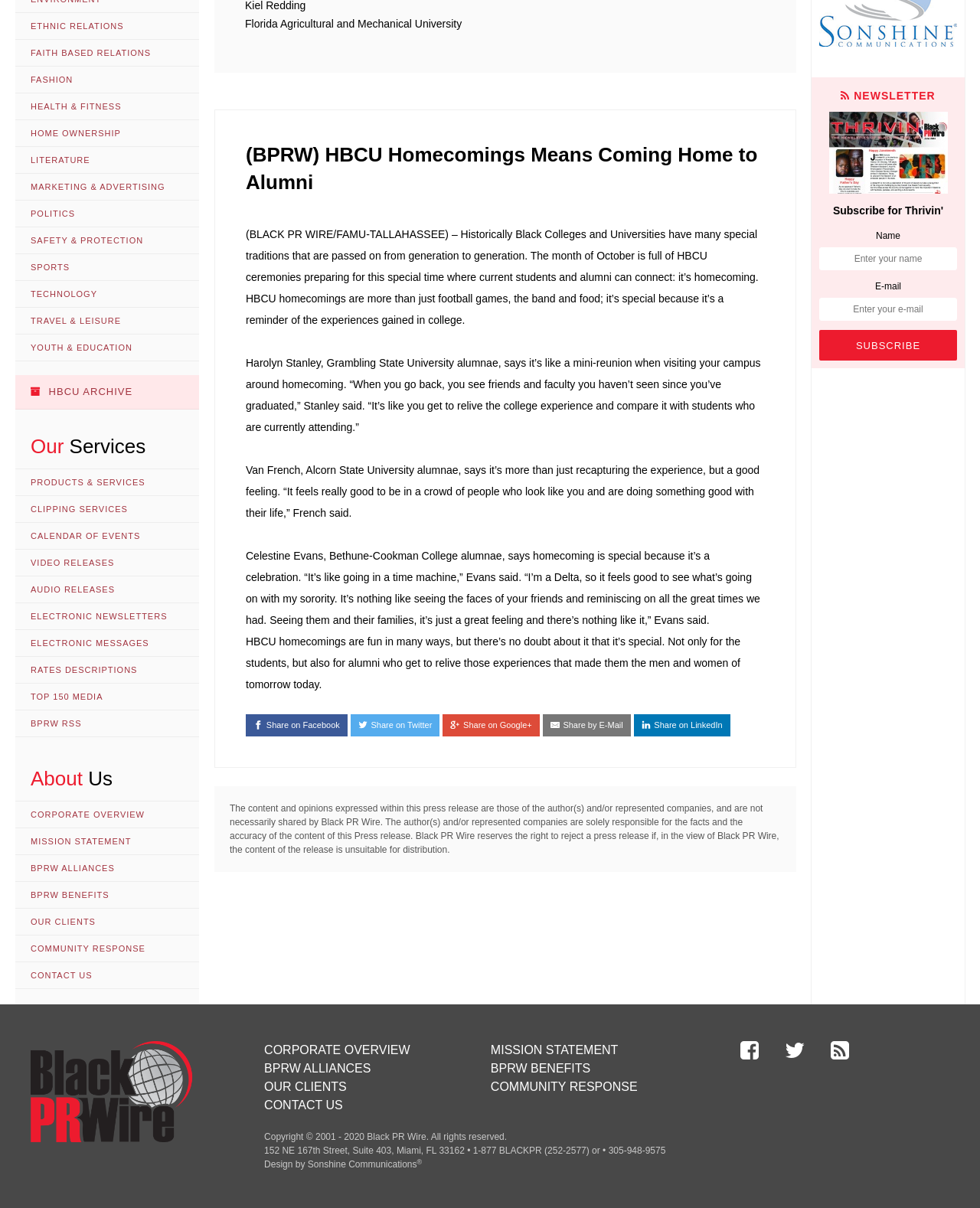Using the description: "Ethnic Relations", identify the bounding box of the corresponding UI element in the screenshot.

[0.016, 0.011, 0.203, 0.033]